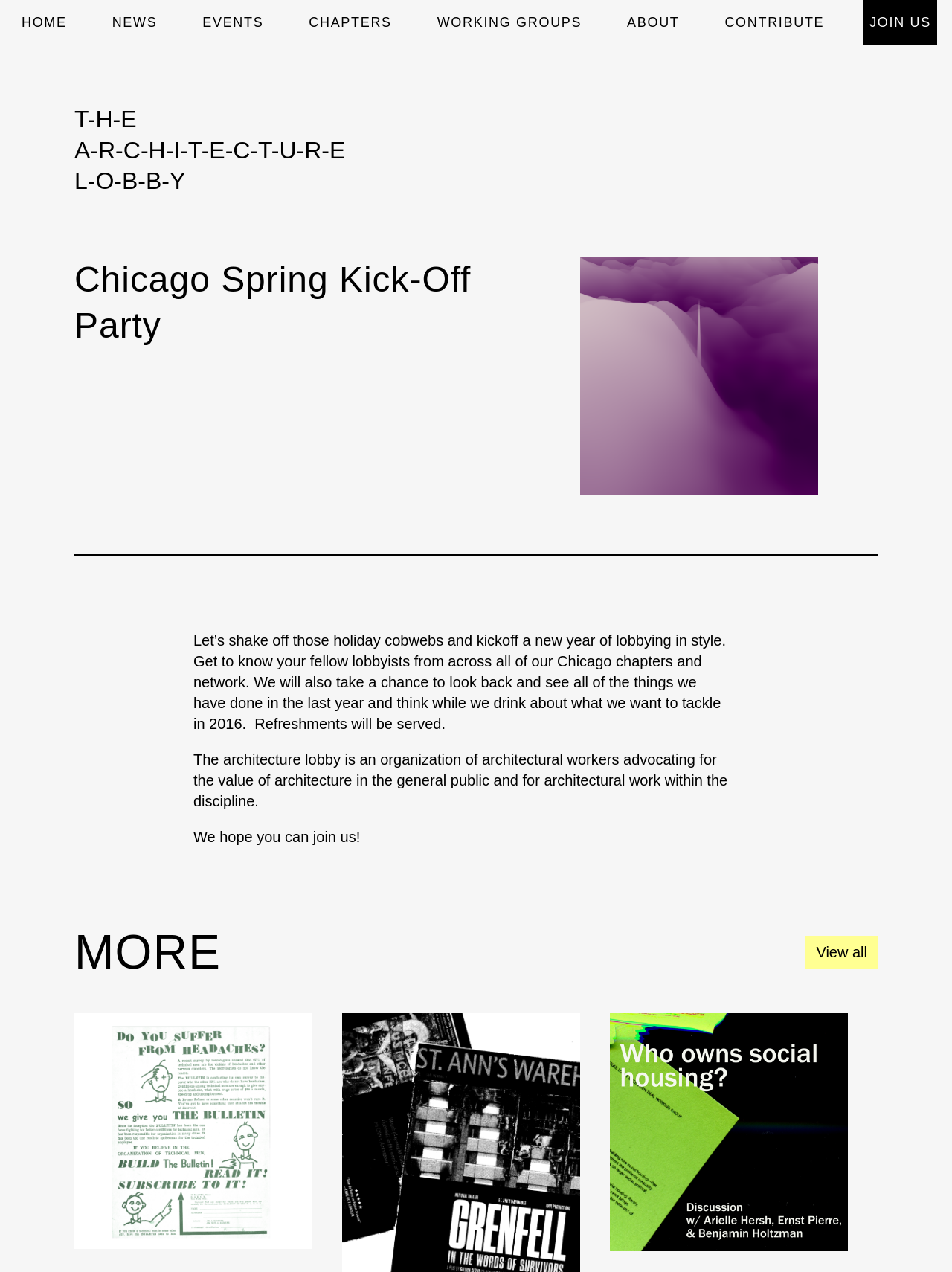What is the topic of the first article?
Carefully examine the image and provide a detailed answer to the question.

I looked at the link element within the figure element, which has the text 'Just the FAECTs: Organizing technical work from the 1930s to now'. This suggests that the topic of the first article is organizing technical work.